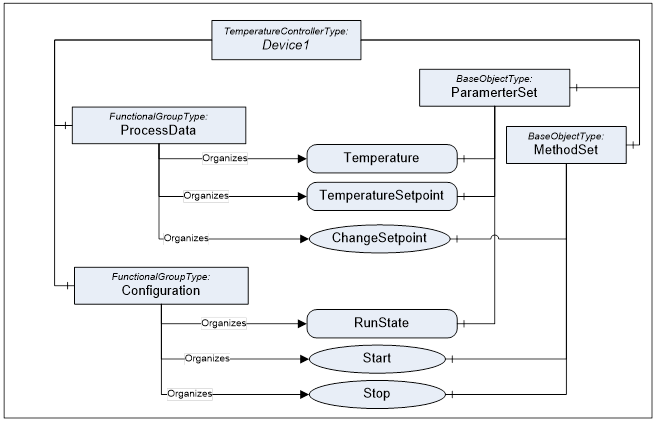Describe the image with as much detail as possible.

The diagram illustrates the structure of a temperature controller device within the context of an OPC UA (Open Platform Communications Unified Architecture) framework. It features a central node labeled "Device1," categorized under the "TemperatureControllerType." This device comprises two primary functional group types: **ProcessData** and **Configuration**.

Under **ProcessData**, the components include:
- **Temperature**: the current temperature reading of the device.
- **TemperatureSetpoint**: the target temperature to be maintained.
- **ChangeSetpoint**: a method to adjust the temperature setpoint.

The **Configuration** functional group encompasses:
- **RunState**: indicating the operational status of the device (e.g., running or idle).
- Actions to **Start** and **Stop** the device, facilitating control over its operation.

Overall, the diagram provides a clear representation of how different elements interact and are organized within the temperature controller's information model, serving as a standard reference for defining related communication and operational aspects in industrial automation contexts.